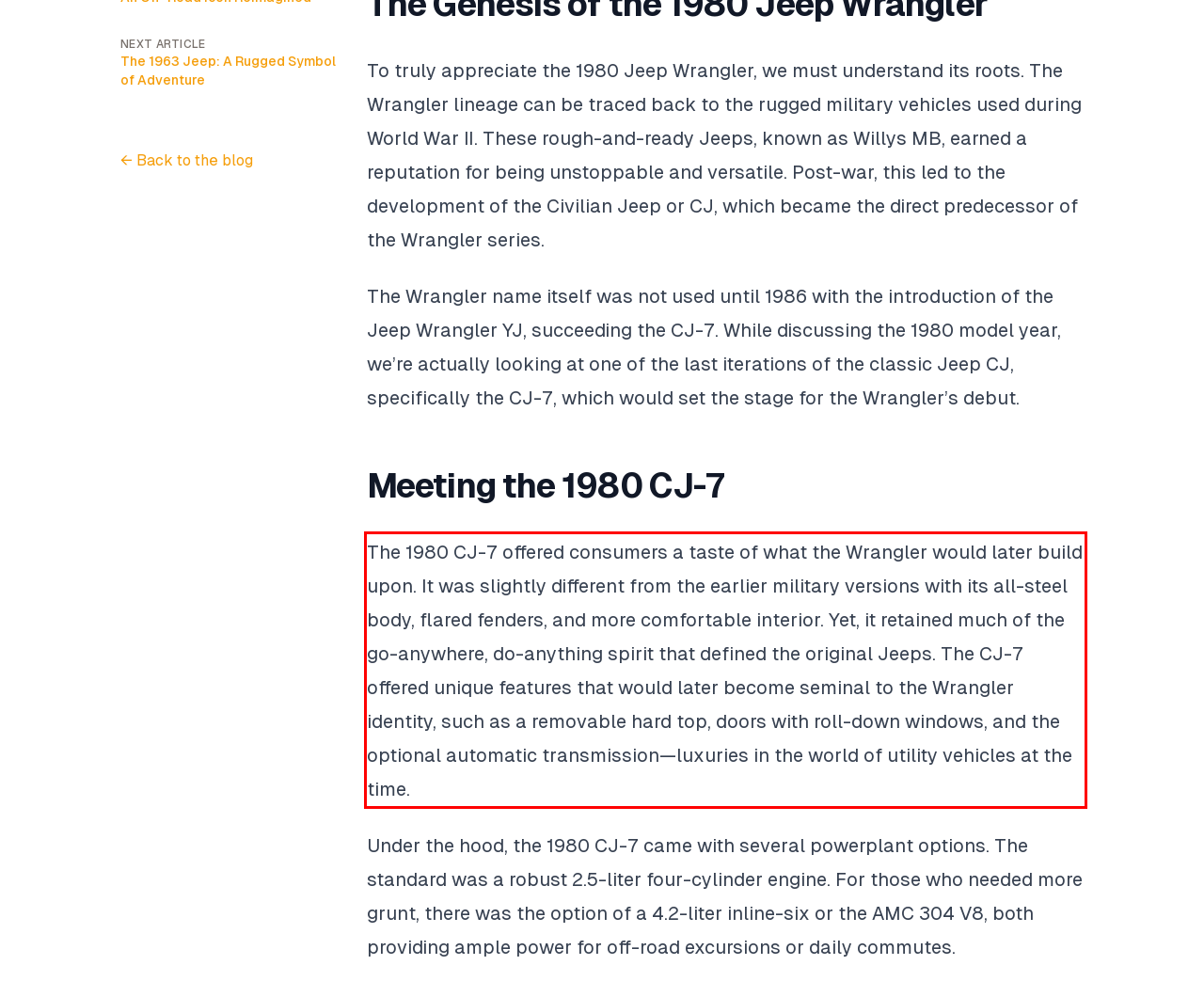Given the screenshot of the webpage, identify the red bounding box, and recognize the text content inside that red bounding box.

The 1980 CJ-7 offered consumers a taste of what the Wrangler would later build upon. It was slightly different from the earlier military versions with its all-steel body, flared fenders, and more comfortable interior. Yet, it retained much of the go-anywhere, do-anything spirit that defined the original Jeeps. The CJ-7 offered unique features that would later become seminal to the Wrangler identity, such as a removable hard top, doors with roll-down windows, and the optional automatic transmission—luxuries in the world of utility vehicles at the time.